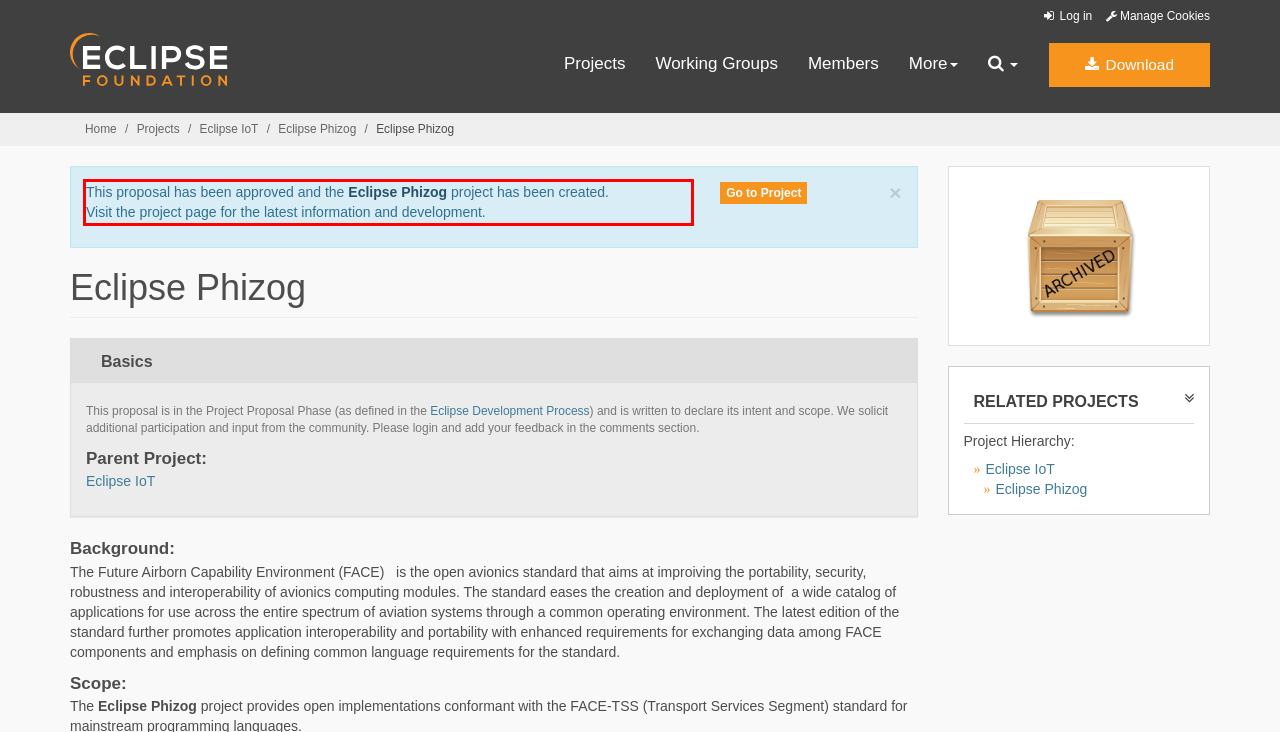Using the provided screenshot of a webpage, recognize and generate the text found within the red rectangle bounding box.

This proposal has been approved and the Eclipse Phizog project has been created. Visit the project page for the latest information and development.